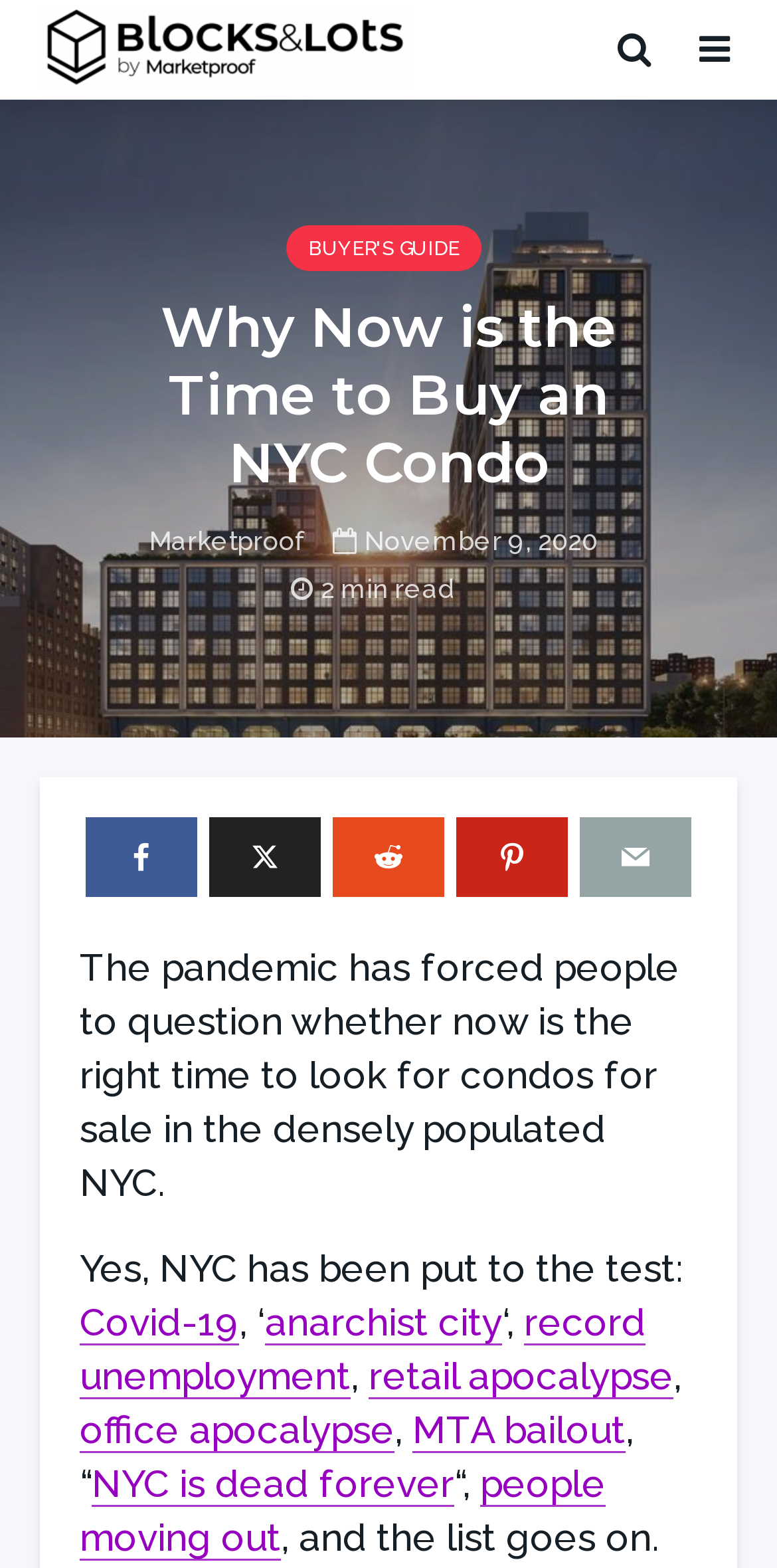Determine which piece of text is the heading of the webpage and provide it.

Why Now is the Time to Buy an NYC Condo